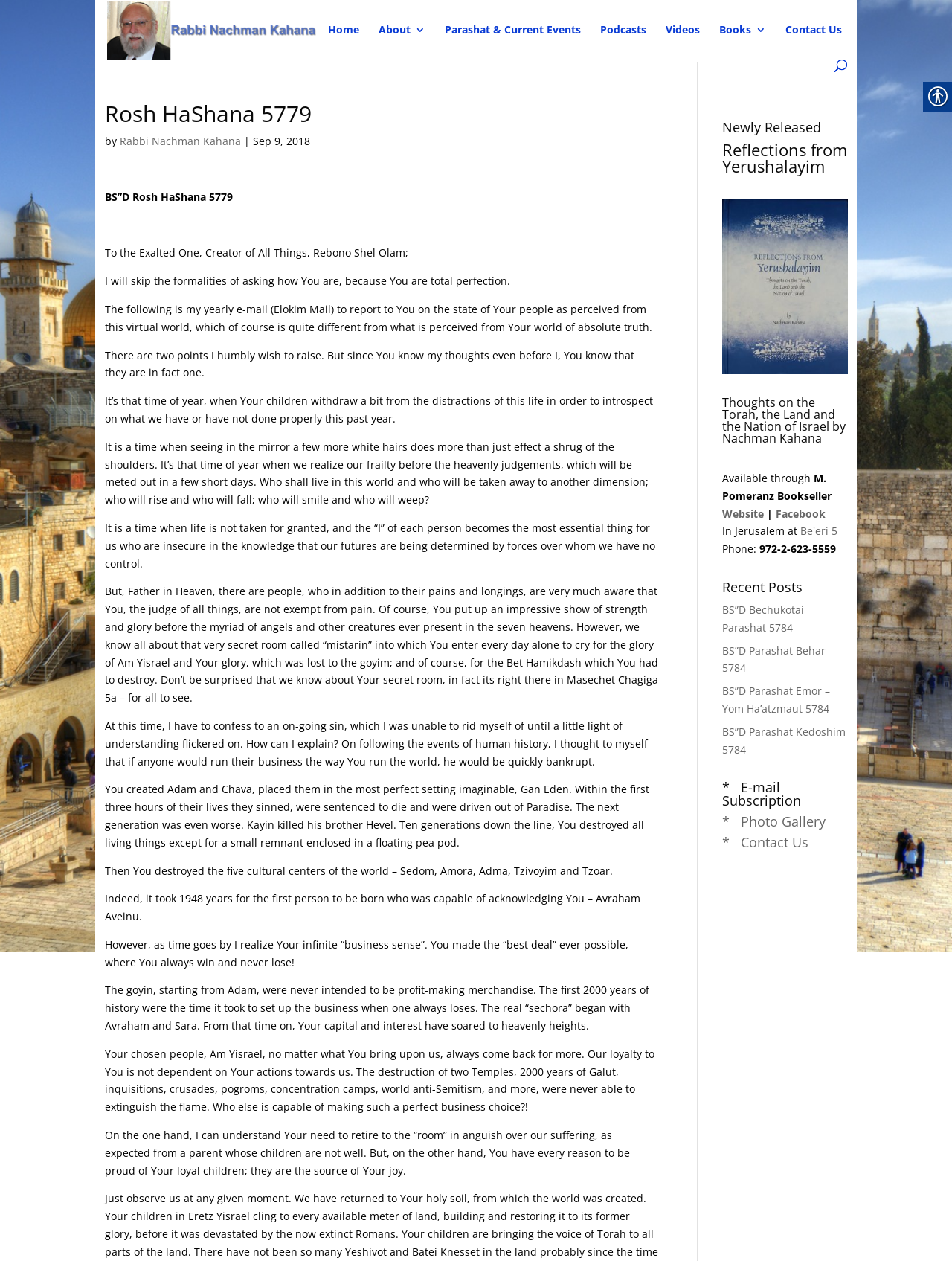Could you locate the bounding box coordinates for the section that should be clicked to accomplish this task: "Click on the 'Home' link".

[0.345, 0.019, 0.377, 0.047]